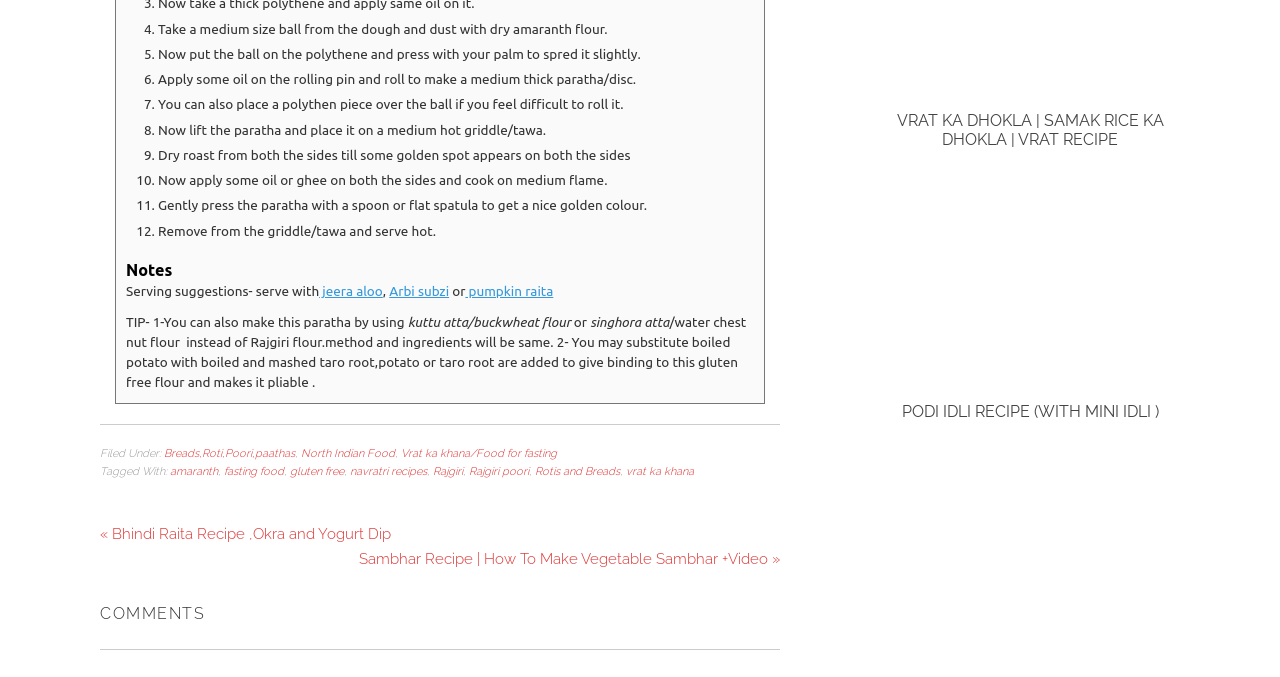Determine the bounding box coordinates of the clickable region to follow the instruction: "Click on the link 'North Indian Food'".

[0.235, 0.66, 0.309, 0.679]